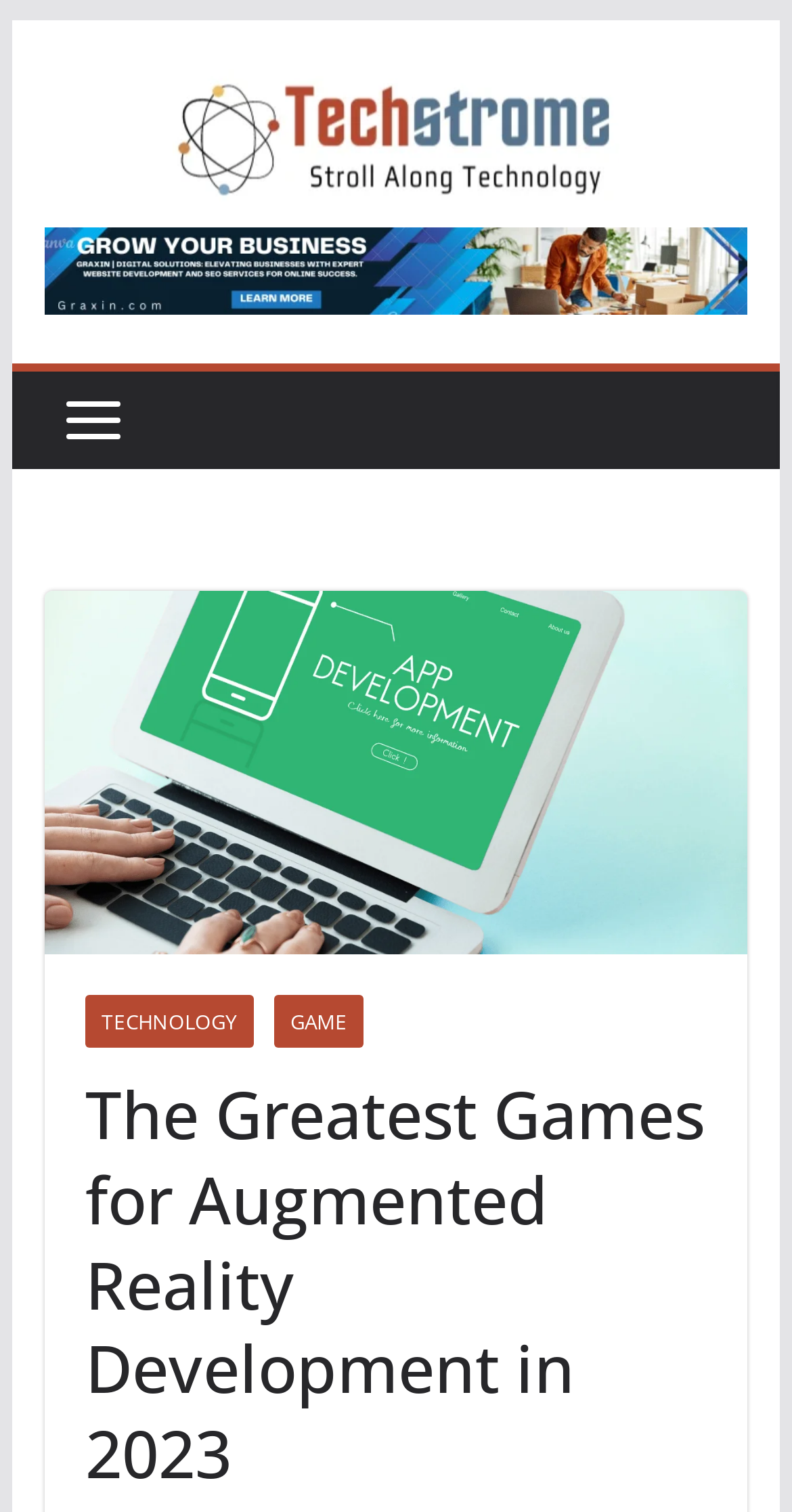Determine the bounding box coordinates for the HTML element mentioned in the following description: "alt="techstrome logo"". The coordinates should be a list of four floats ranging from 0 to 1, represented as [left, top, right, bottom].

[0.218, 0.046, 0.782, 0.137]